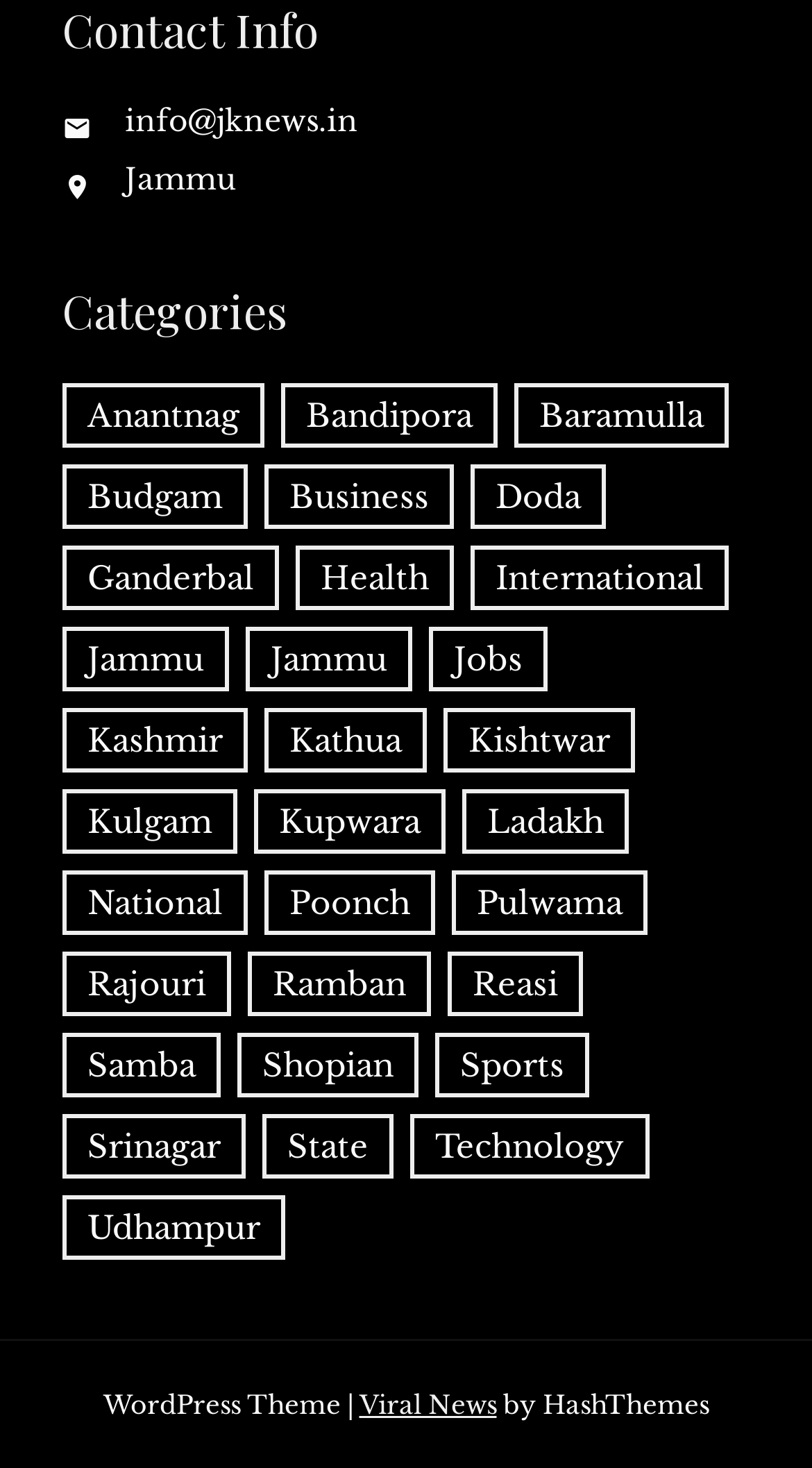Answer the question using only a single word or phrase: 
What is the theme of this website?

WordPress Theme